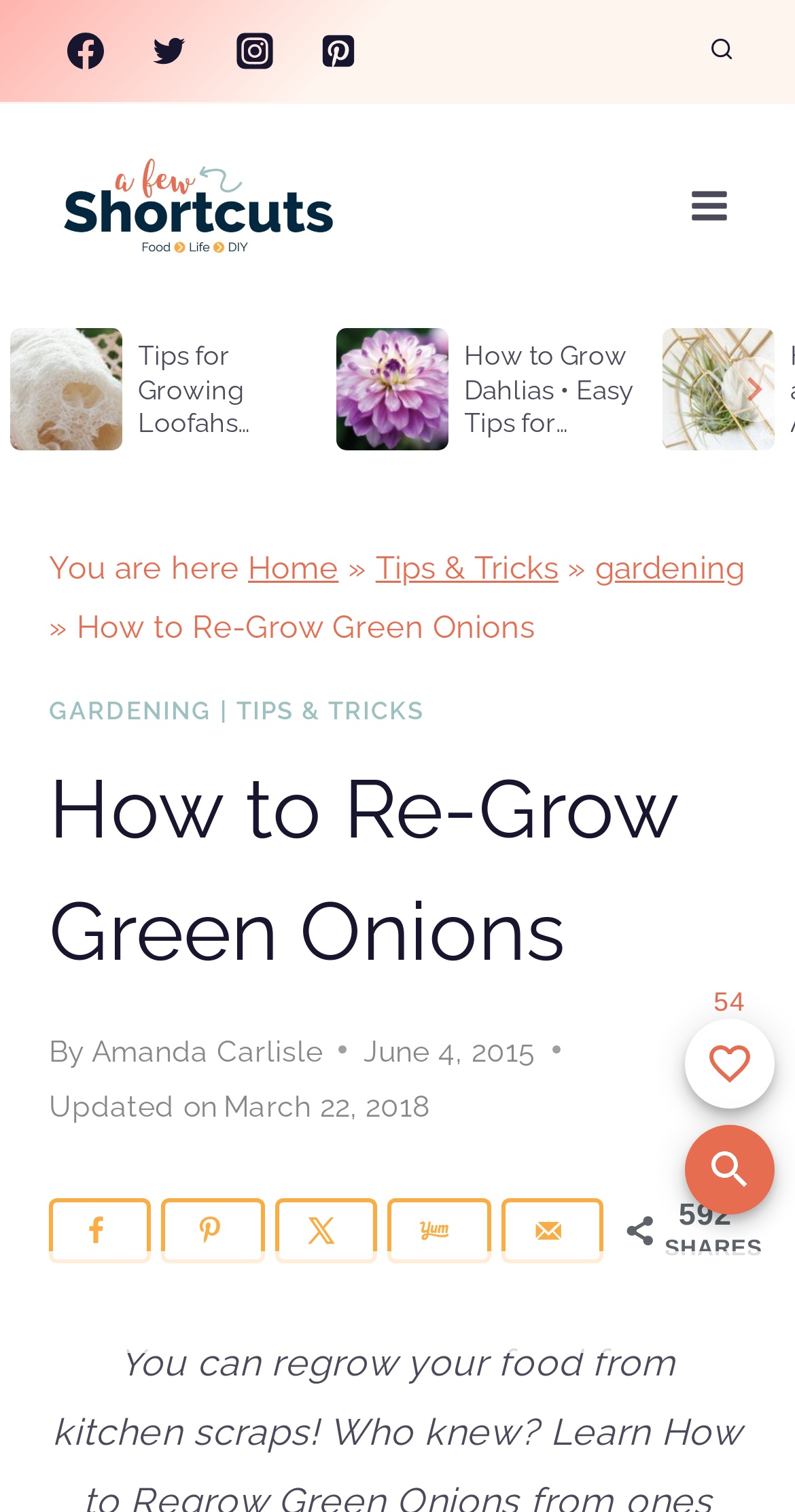Locate the bounding box coordinates of the clickable area to execute the instruction: "Open menu". Provide the coordinates as four float numbers between 0 and 1, represented as [left, top, right, bottom].

[0.844, 0.115, 0.938, 0.157]